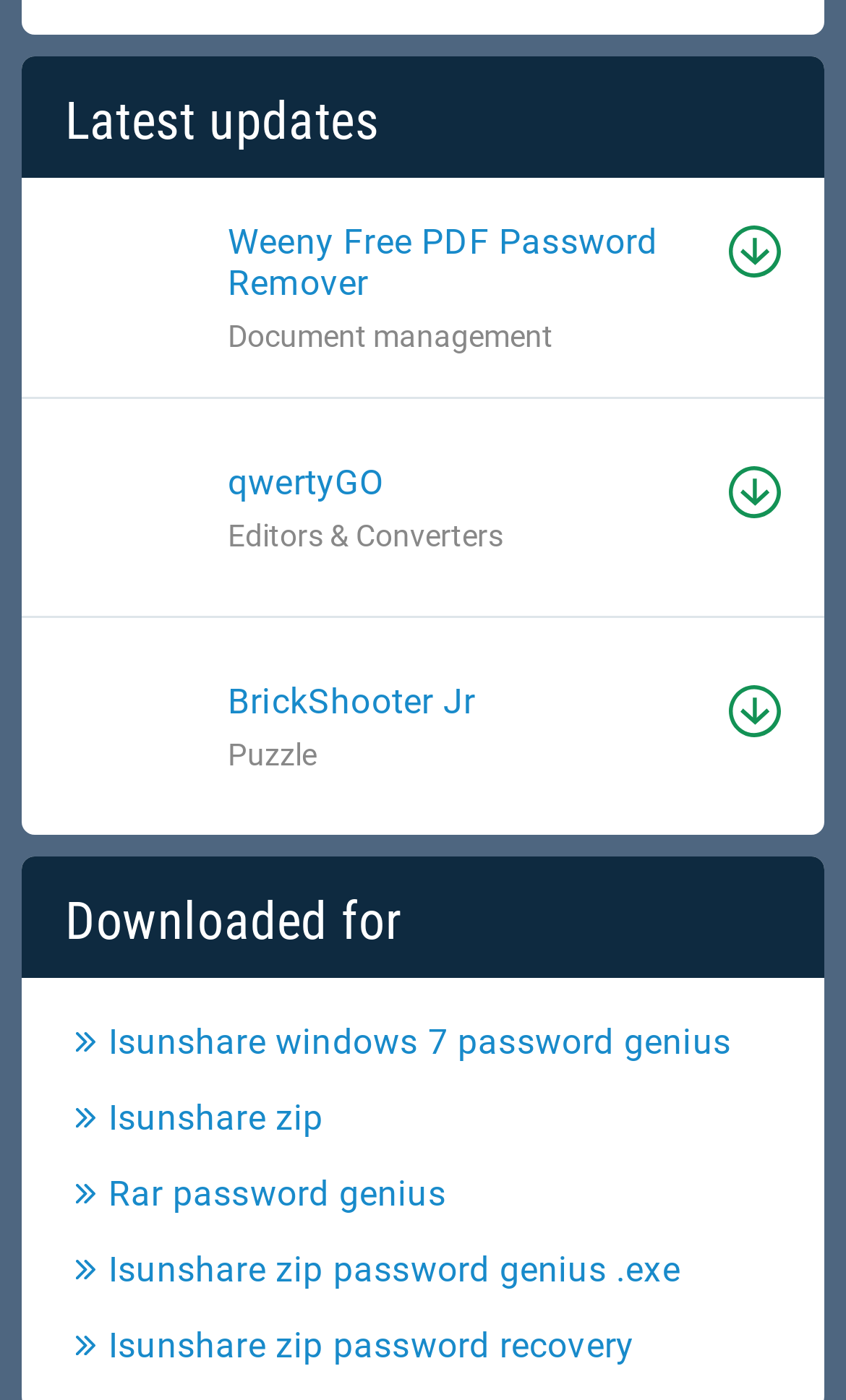Answer in one word or a short phrase: 
How many software products are related to password recovery?

4